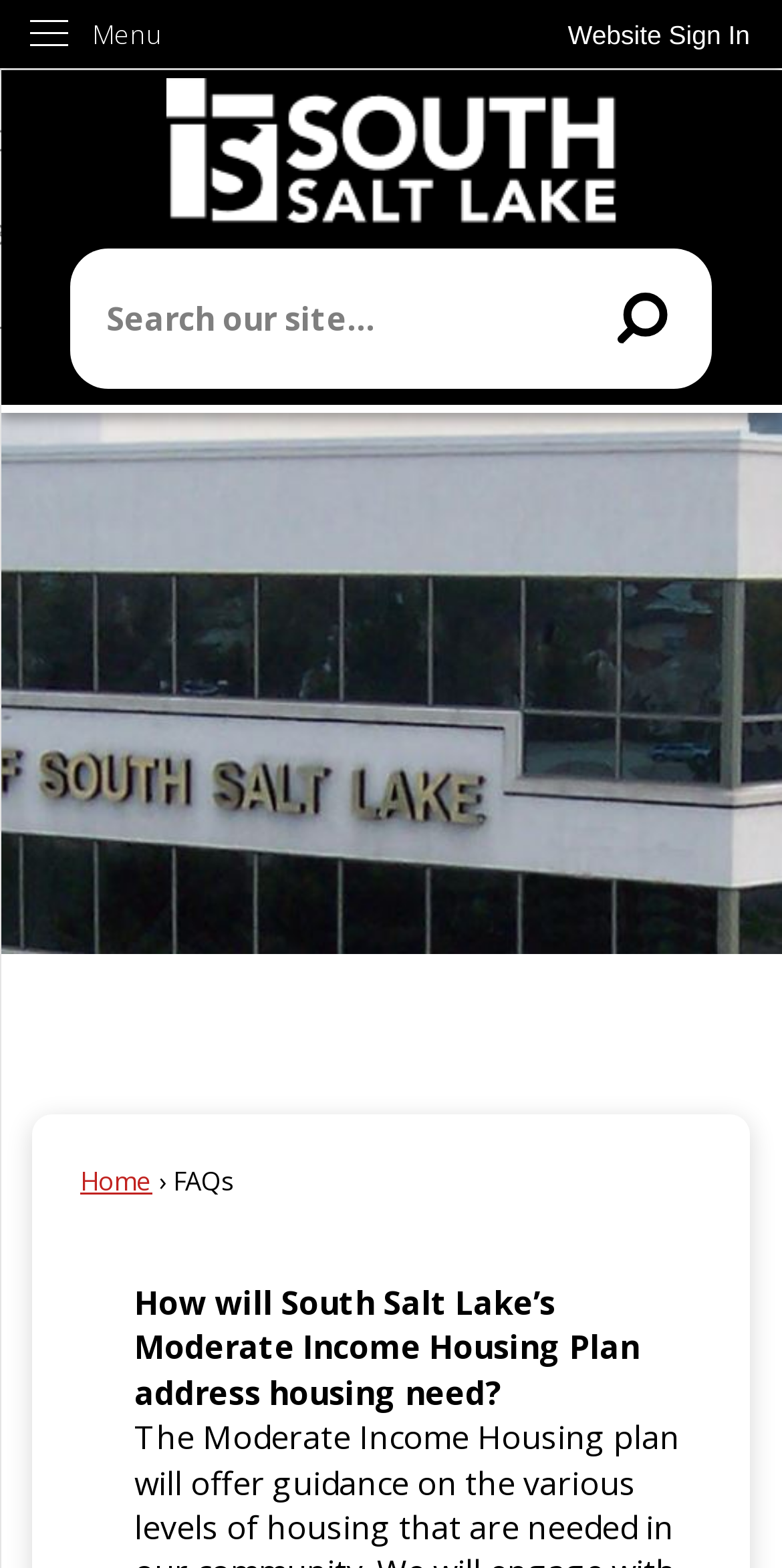What is the orientation of the menu?
Based on the visual, give a brief answer using one word or a short phrase.

Vertical